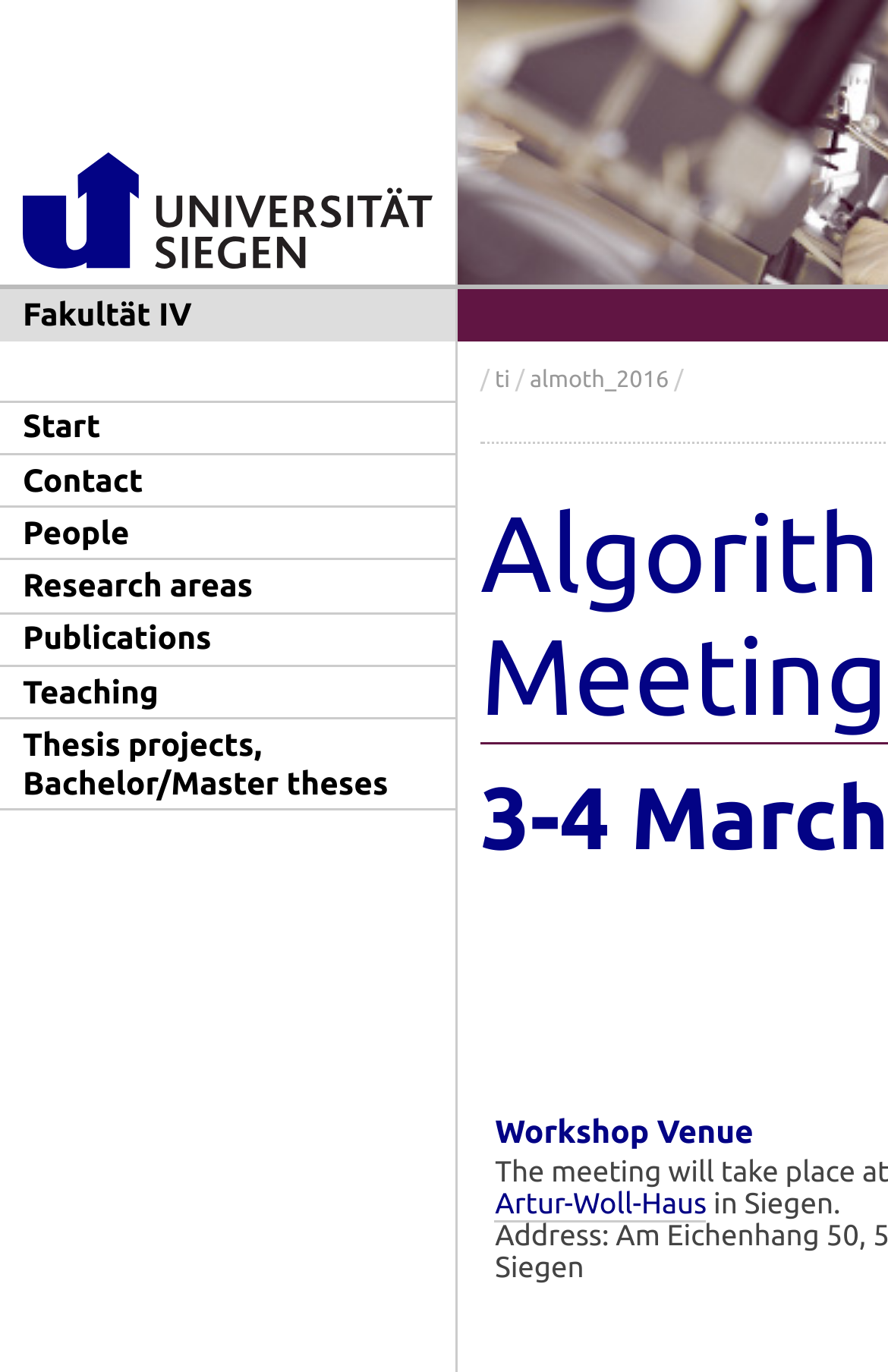How many images are on the webpage?
Using the information presented in the image, please offer a detailed response to the question.

I found one image element with the description 'Logo Uni Siegen', which is the only image on the webpage.